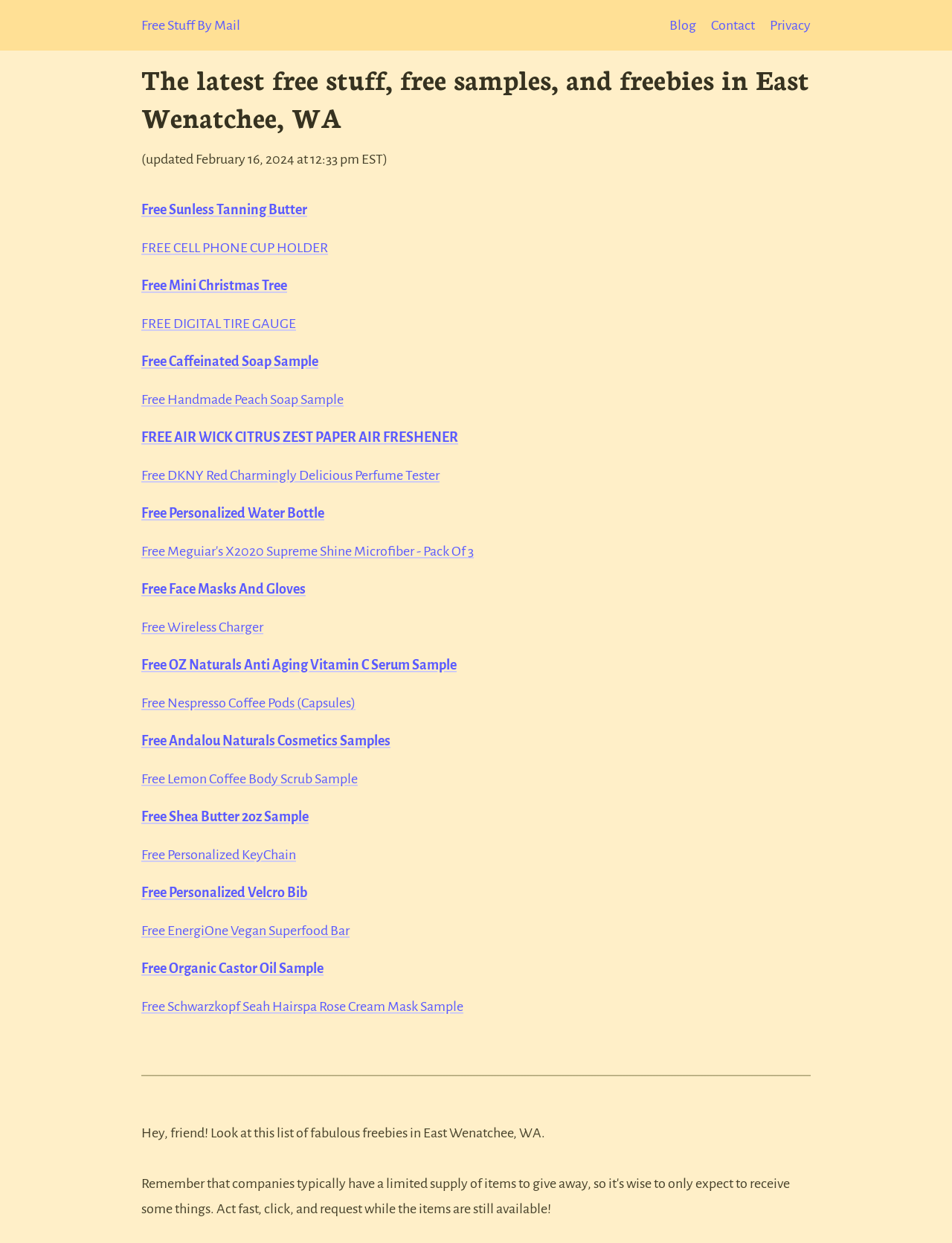Find and indicate the bounding box coordinates of the region you should select to follow the given instruction: "Read the article 'Realizing Resilience as a Graduate Student'".

None